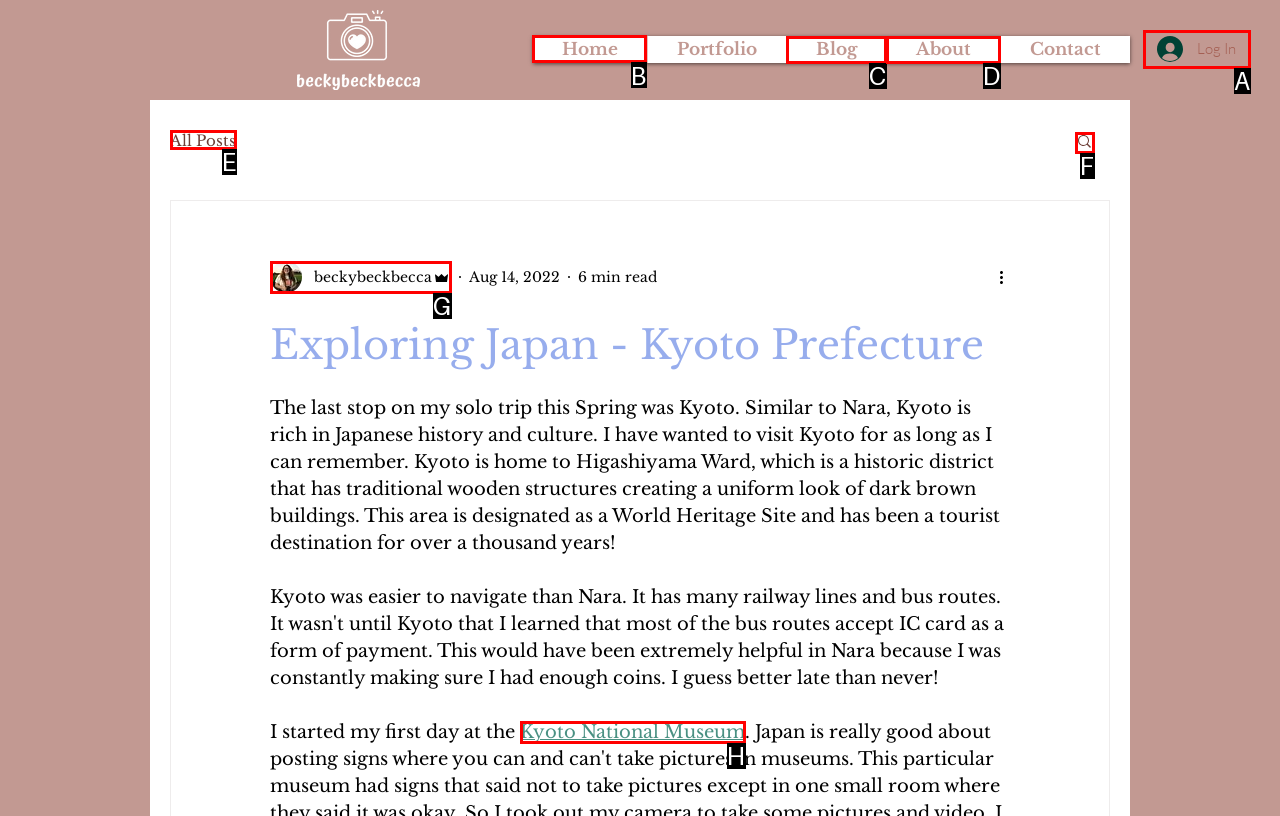Determine which HTML element to click on in order to complete the action: Click the 'Home' link.
Reply with the letter of the selected option.

B